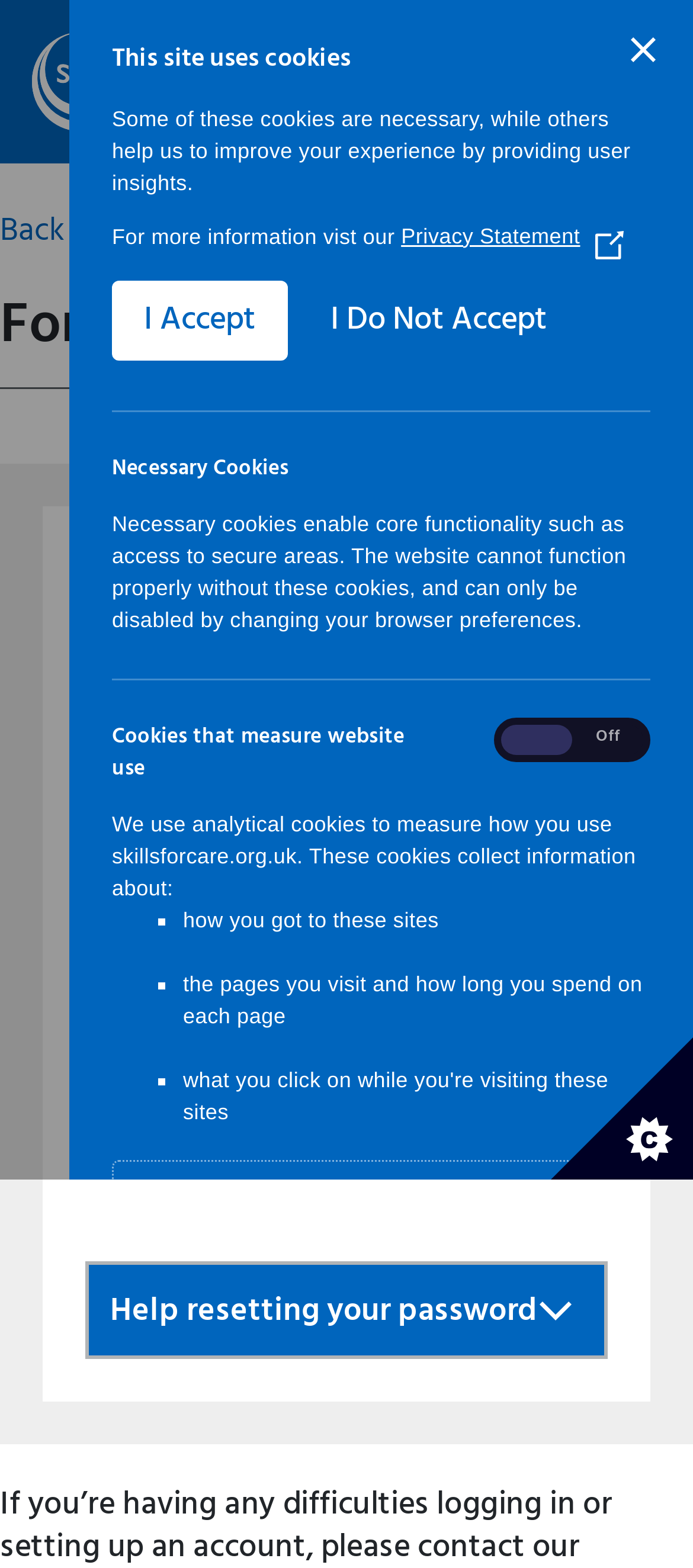Pinpoint the bounding box coordinates of the area that should be clicked to complete the following instruction: "Enter email address". The coordinates must be given as four float numbers between 0 and 1, i.e., [left, top, right, bottom].

[0.123, 0.483, 0.877, 0.538]